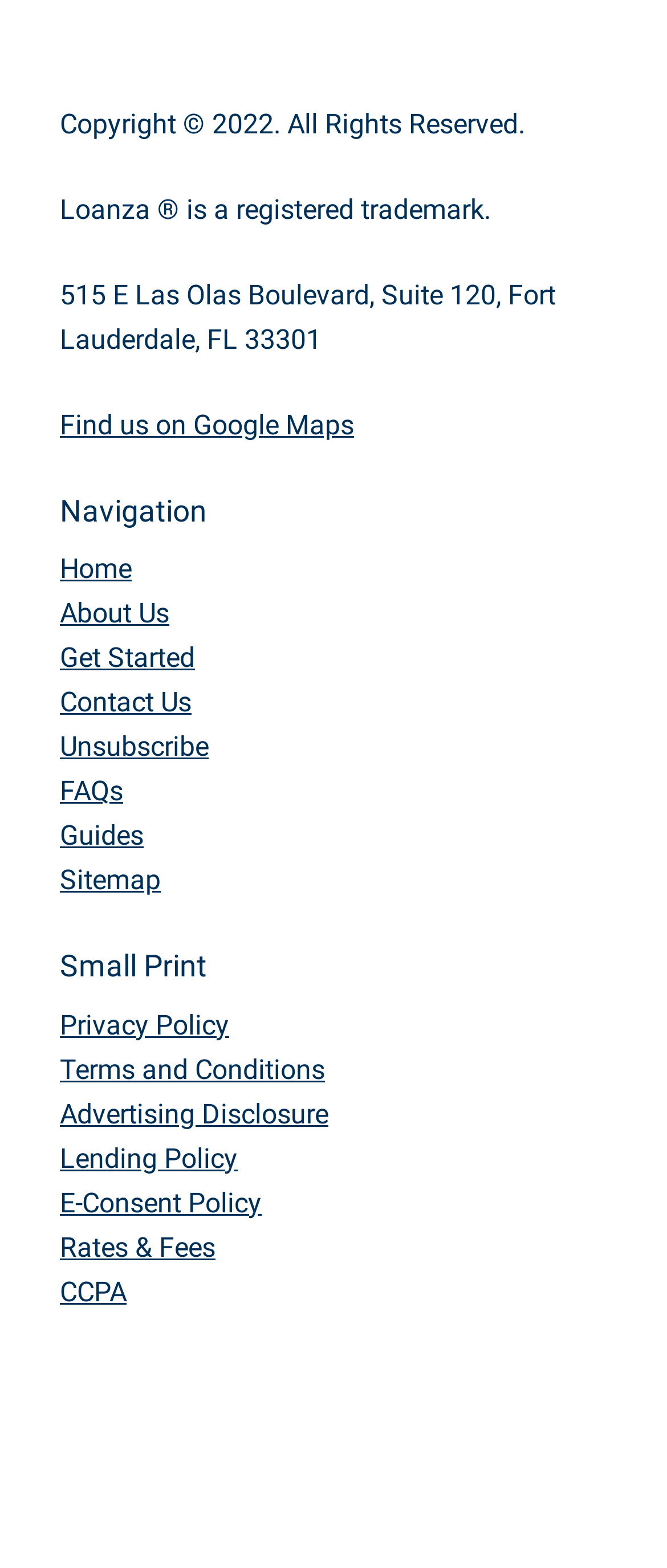Can you find the bounding box coordinates for the element that needs to be clicked to execute this instruction: "Find us on Google Maps"? The coordinates should be given as four float numbers between 0 and 1, i.e., [left, top, right, bottom].

[0.09, 0.26, 0.531, 0.281]